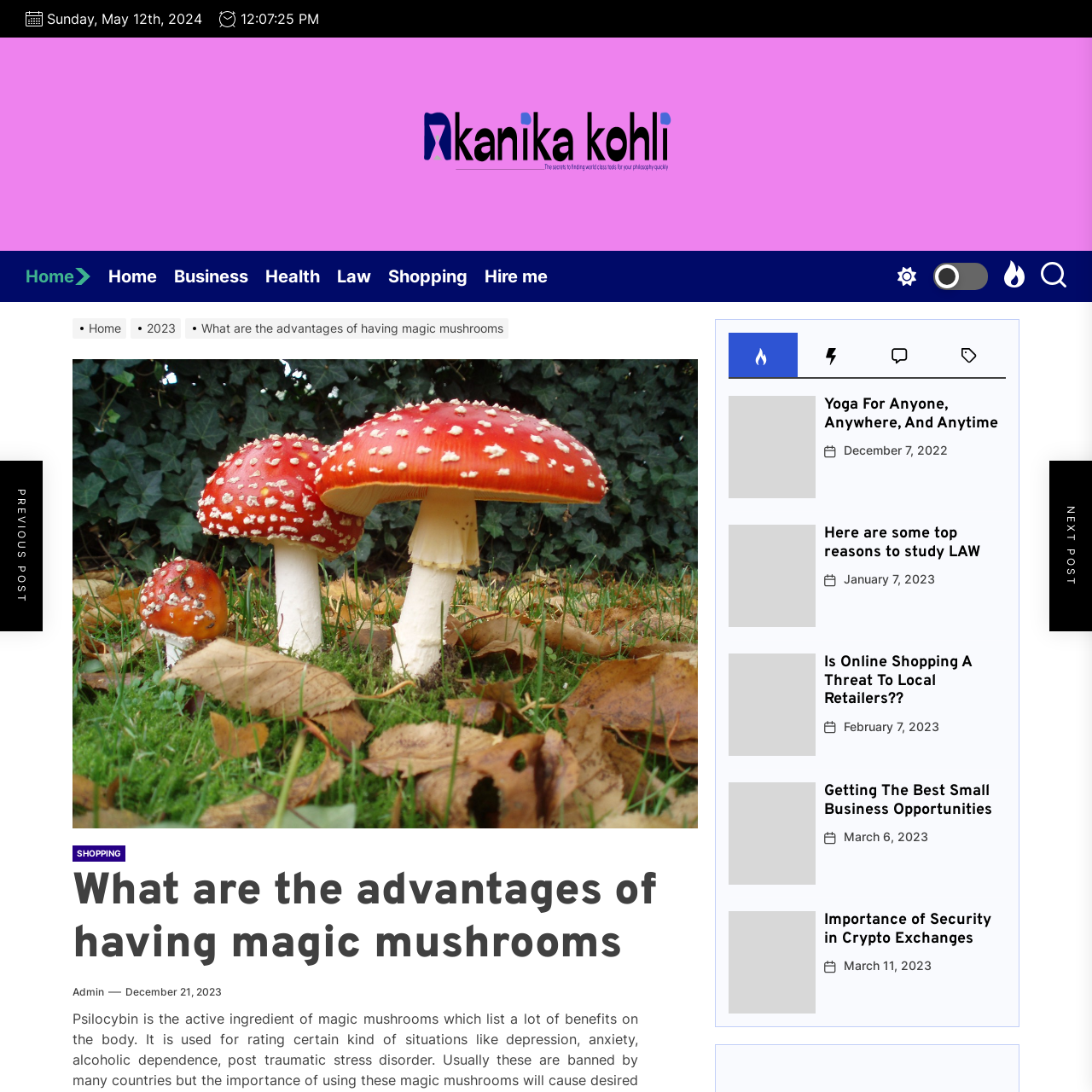Create a detailed narrative of the image inside the red-lined box.

The image features a minimalist black and white graphic, possibly depicting a stylized figure or symbol associated with the topic of the article titled "What are the advantages of having magic mushrooms" by Kanika Kohli. The article, dated Sunday, May 12th, 2024, explores the benefits of magic mushrooms, suggesting a focus on health, wellness, and potentially the therapeutic uses of psychedelics. The image adds a modern and artistic flair to the content, inviting readers to engage with the subject matter in an intriguing and thought-provoking way.